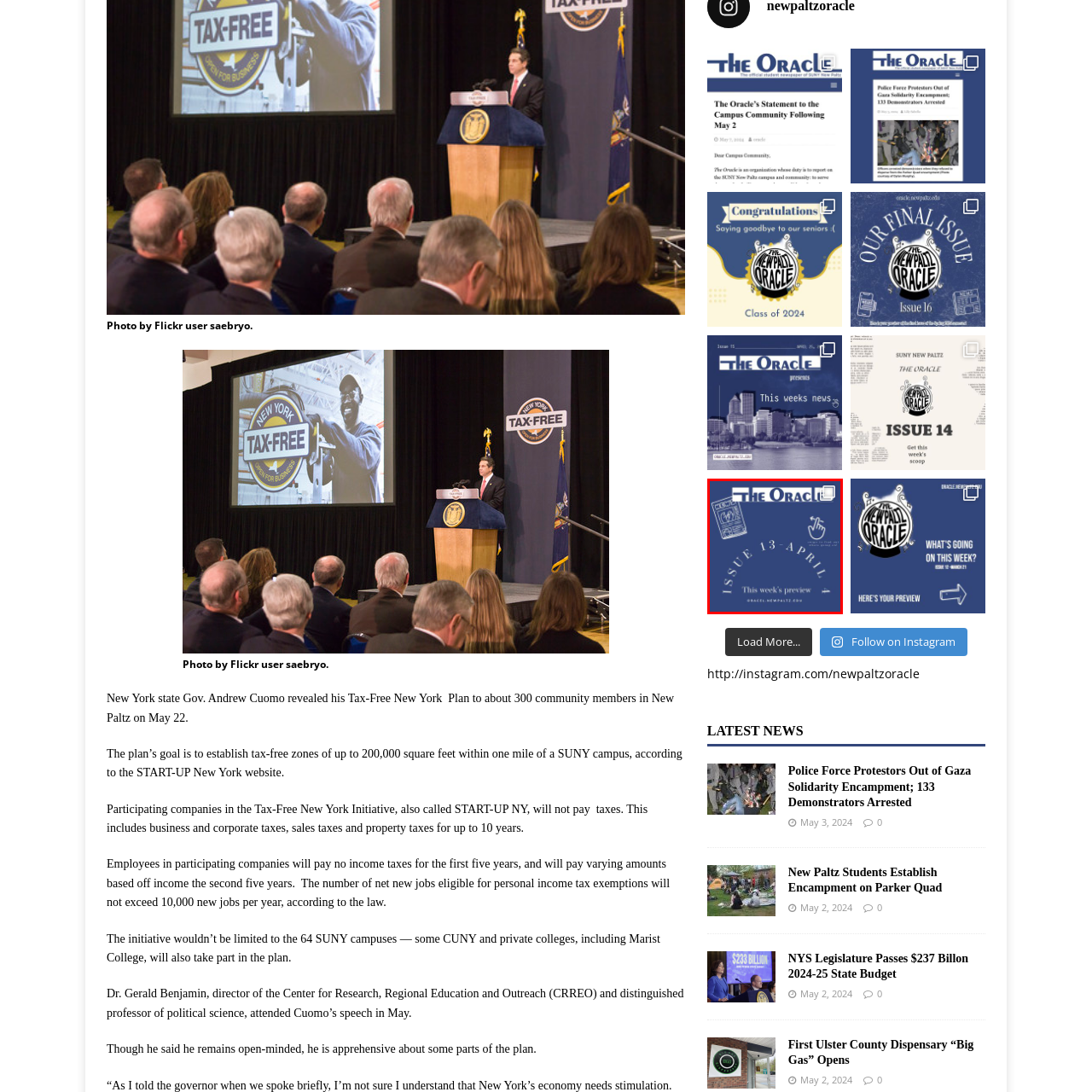What is the release date of Issue 13?
Inspect the image inside the red bounding box and provide a detailed answer drawing from the visual content.

The release date of Issue 13 is explicitly stated in the graphic, written in an elegant font below the title, as 'ISSUE 13 - APRIL 4'.